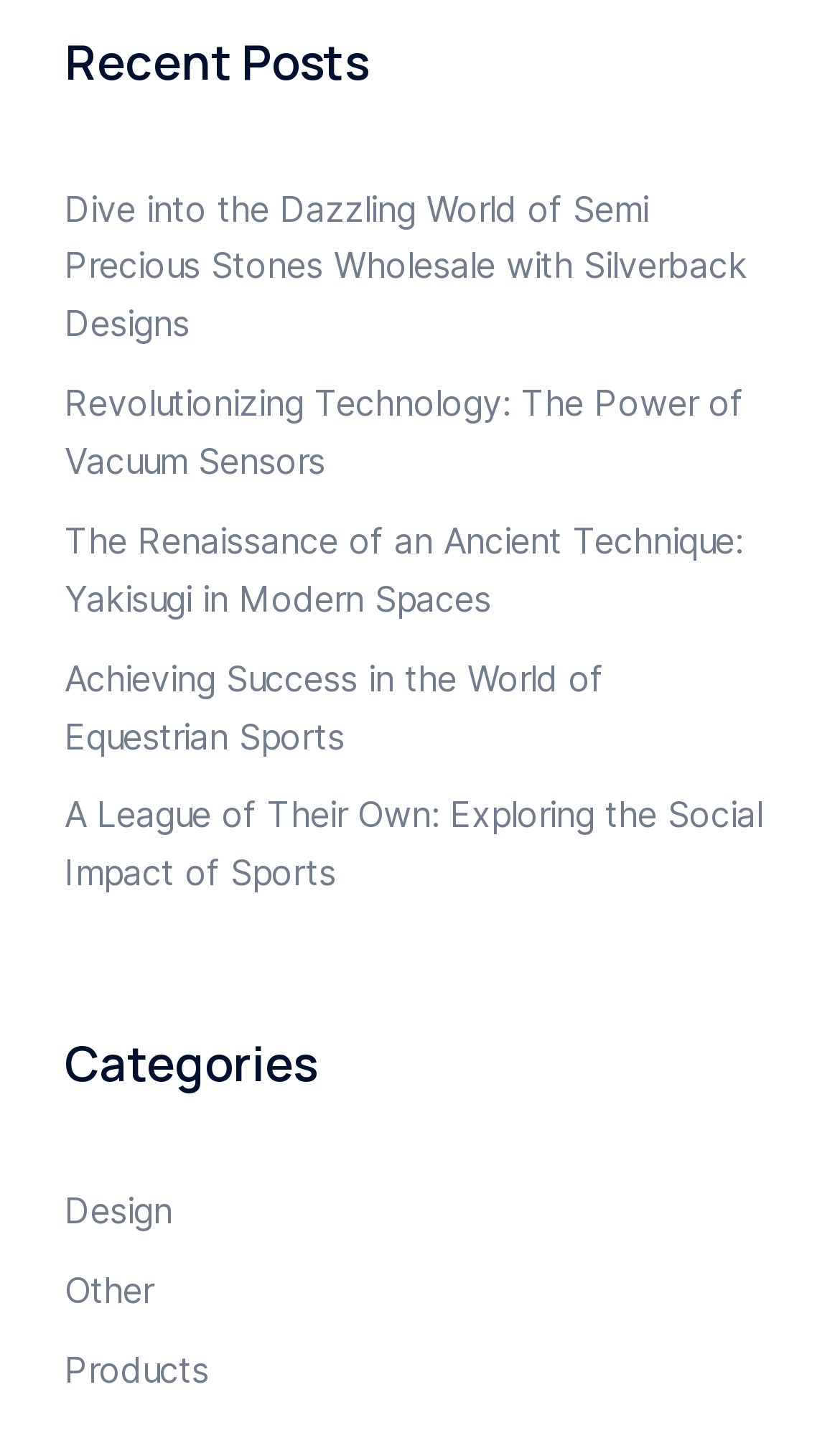Pinpoint the bounding box coordinates for the area that should be clicked to perform the following instruction: "Learn about Equestrian Sports".

[0.077, 0.455, 0.718, 0.525]